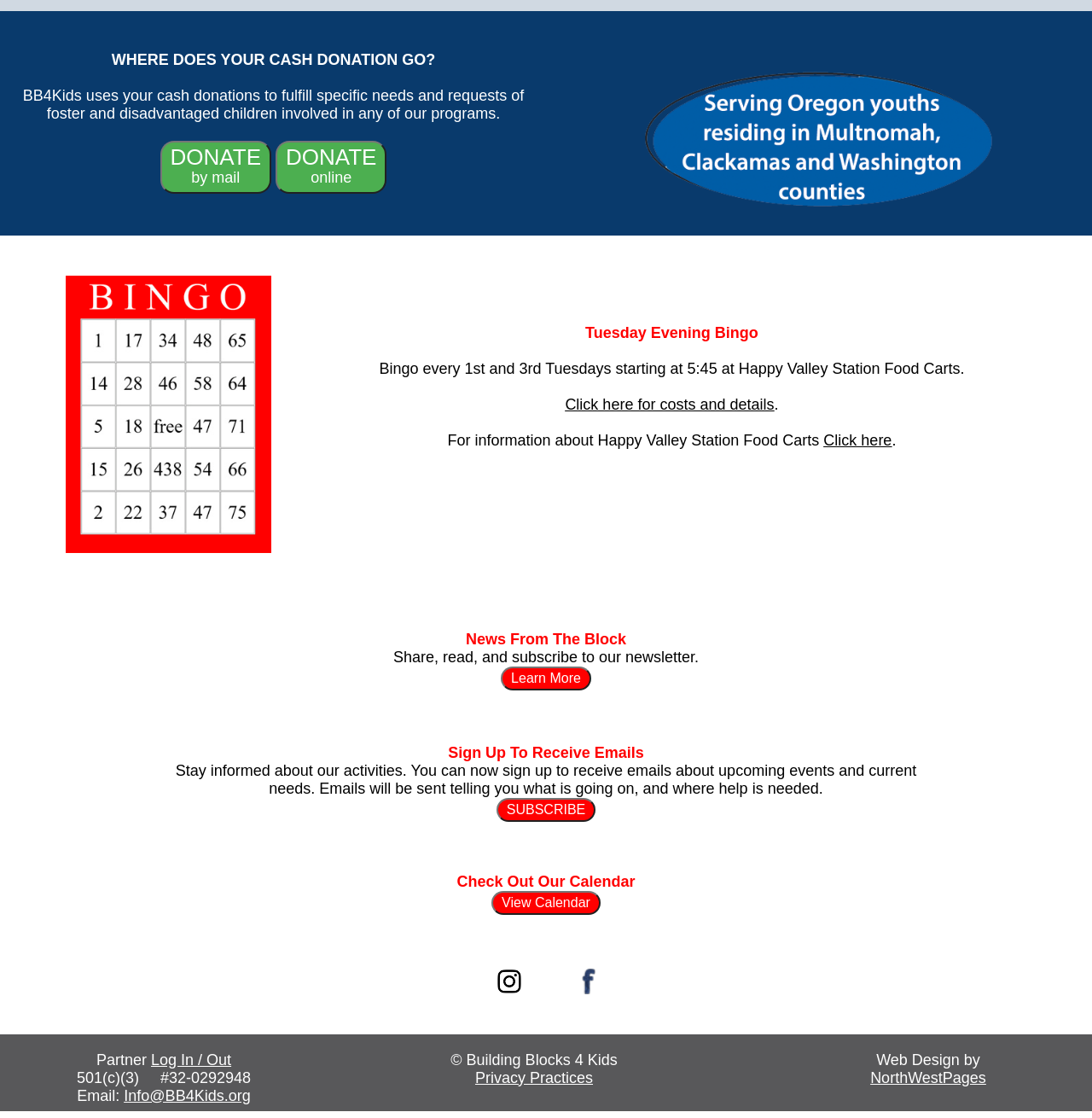Pinpoint the bounding box coordinates of the element to be clicked to execute the instruction: "Donate by mail".

[0.147, 0.135, 0.248, 0.15]